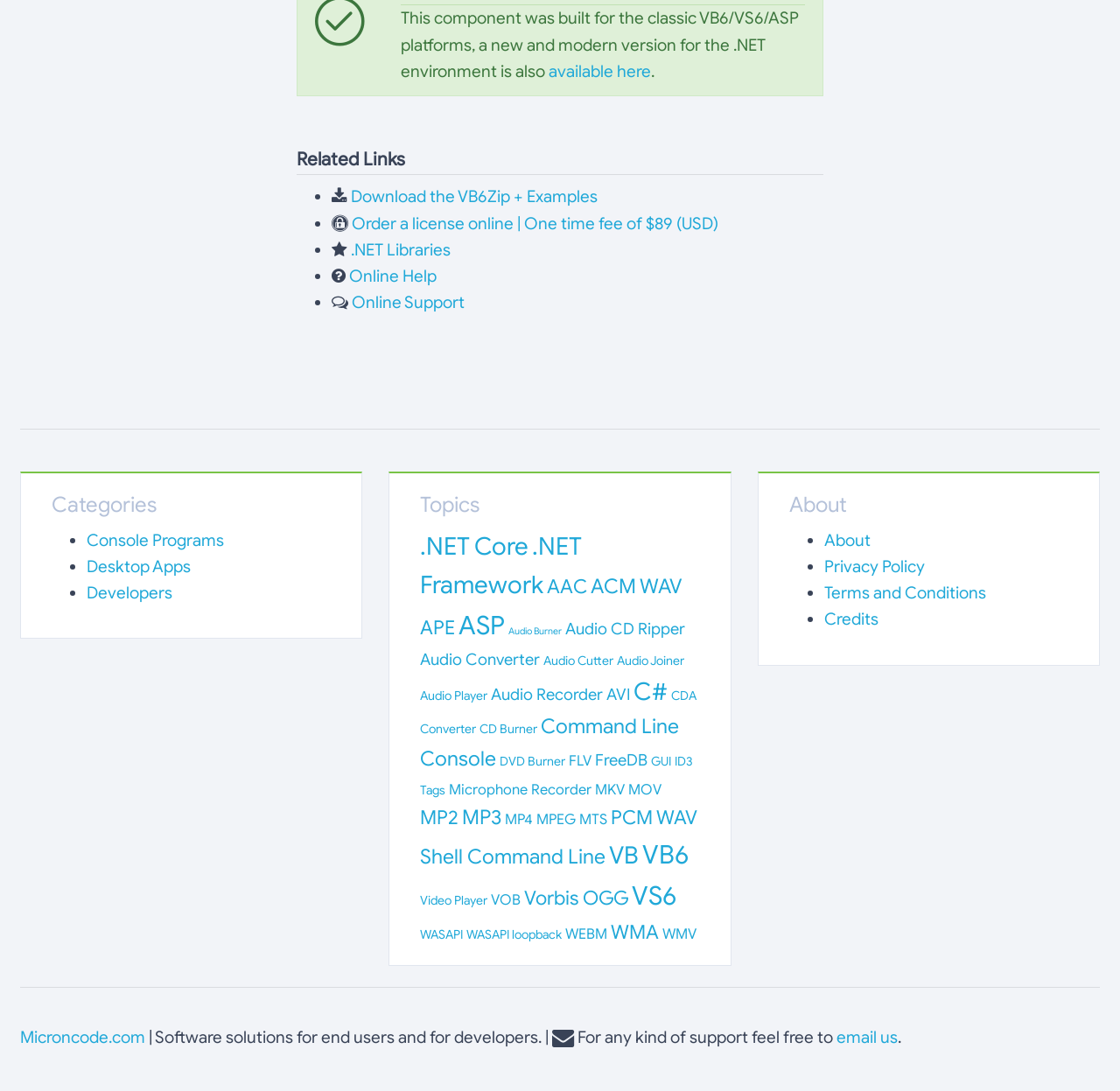Predict the bounding box of the UI element based on this description: "WMV".

[0.592, 0.848, 0.622, 0.865]